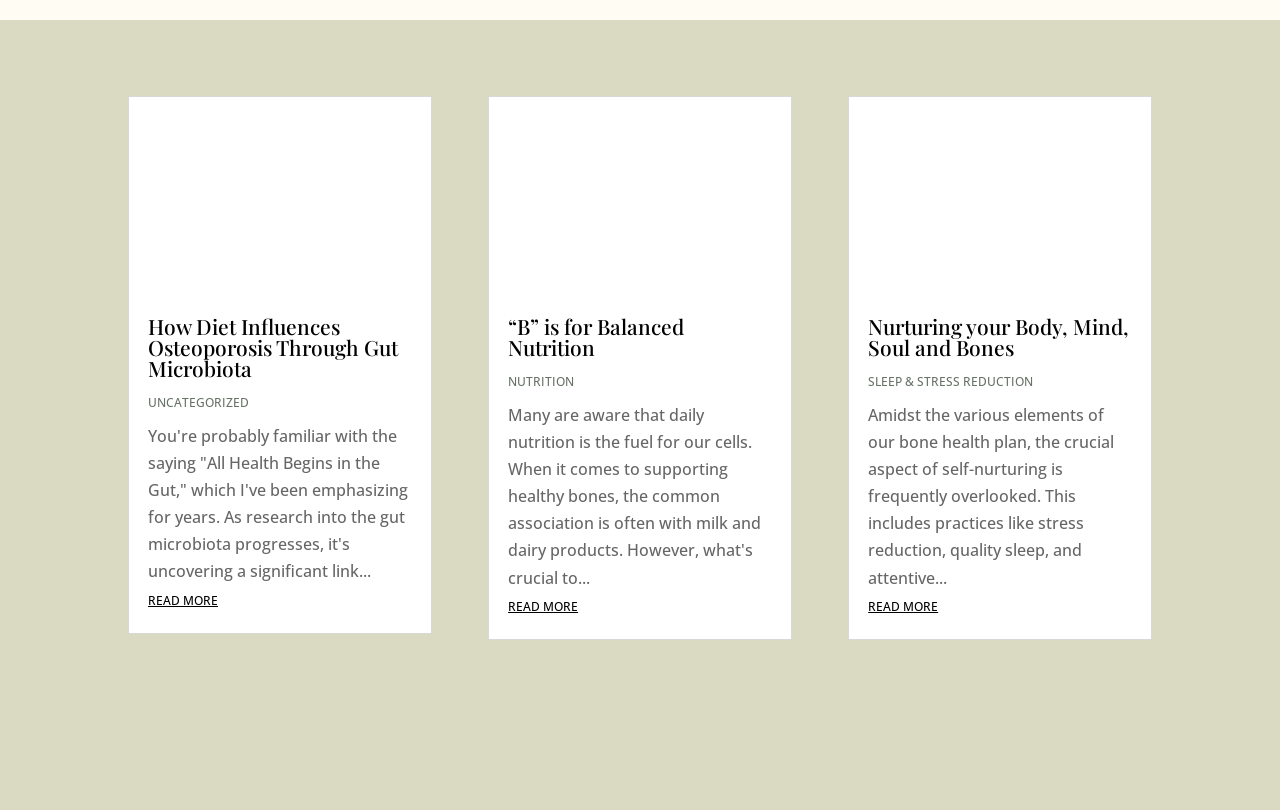Determine the bounding box coordinates of the region that needs to be clicked to achieve the task: "View article about B is for balanced nutrition".

[0.381, 0.119, 0.619, 0.354]